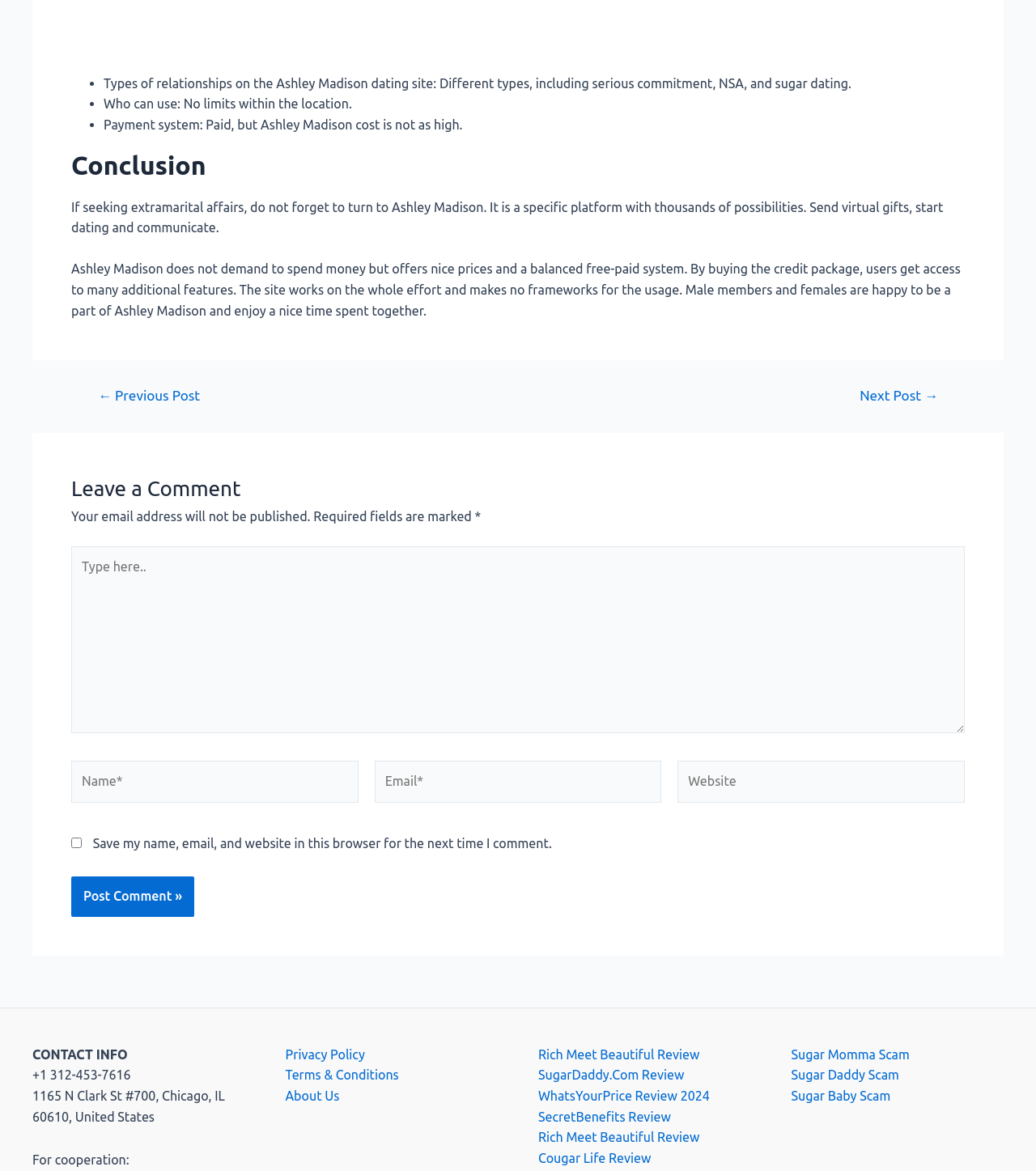Predict the bounding box of the UI element that fits this description: "Rich Meet Beautiful Review".

[0.52, 0.965, 0.675, 0.977]